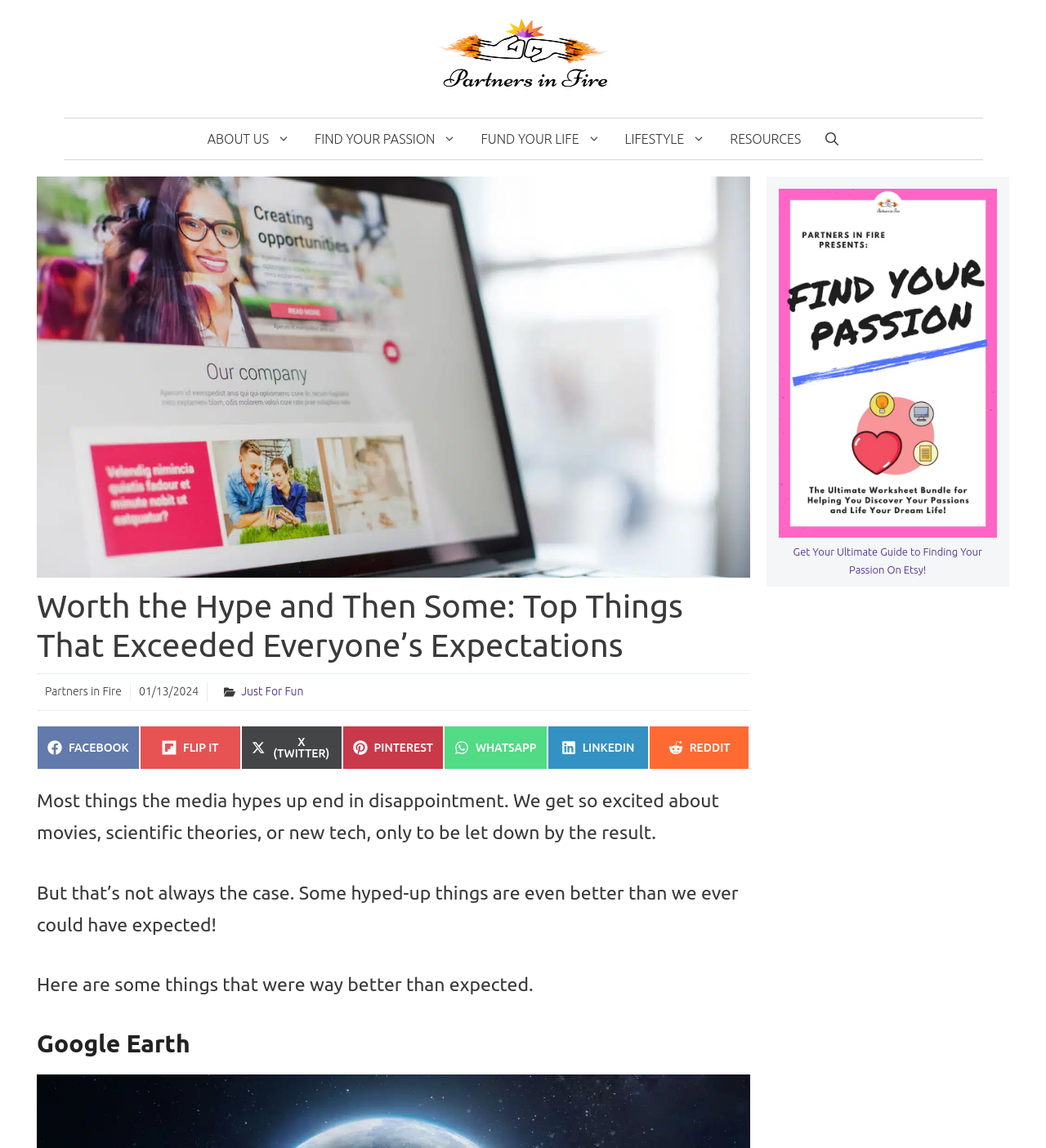Extract the top-level heading from the webpage and provide its text.

Worth the Hype and Then Some: Top Things That Exceeded Everyone’s Expectations